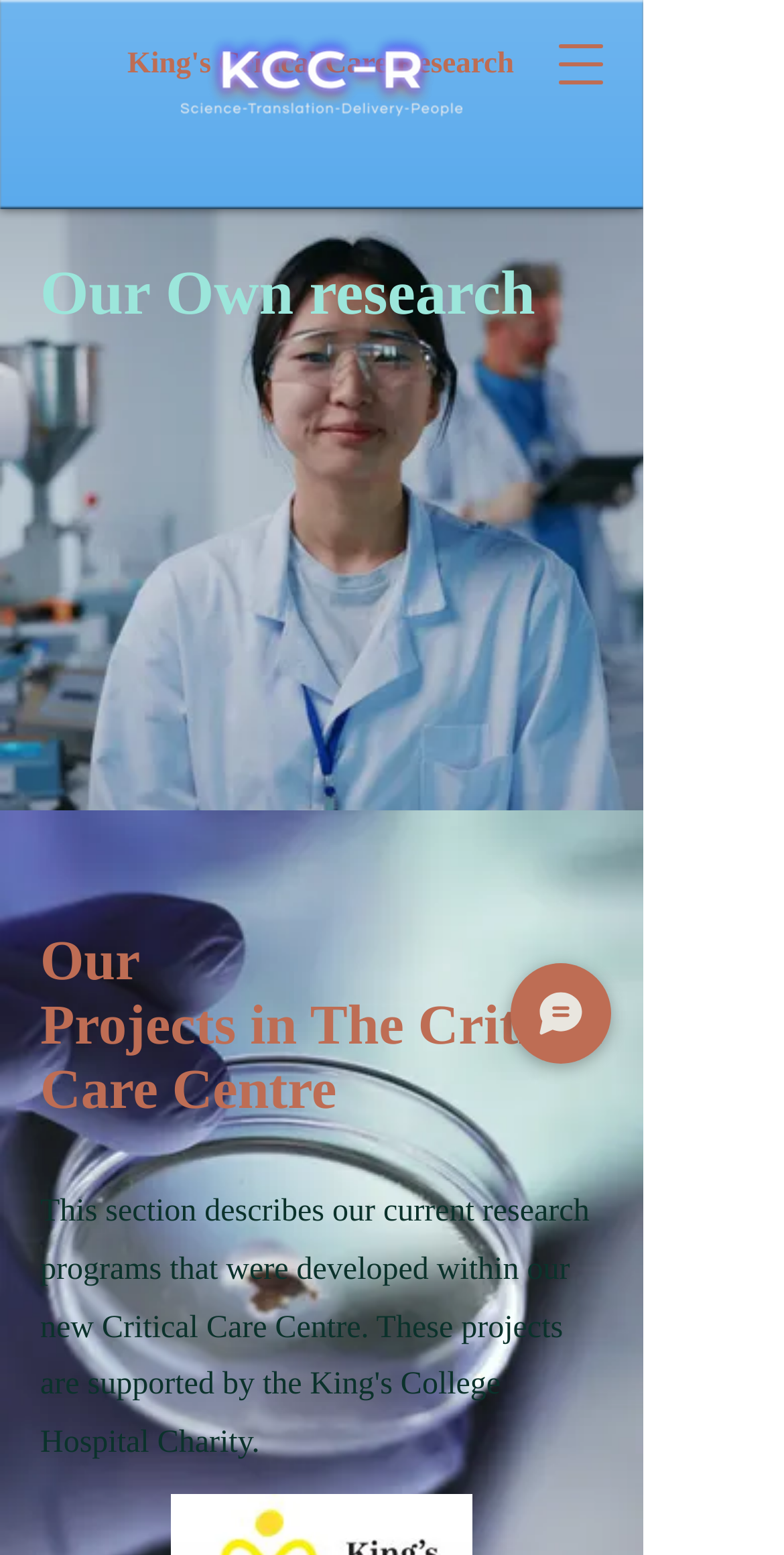Extract the main title from the webpage.

Our
Projects in The Critical Care Centre